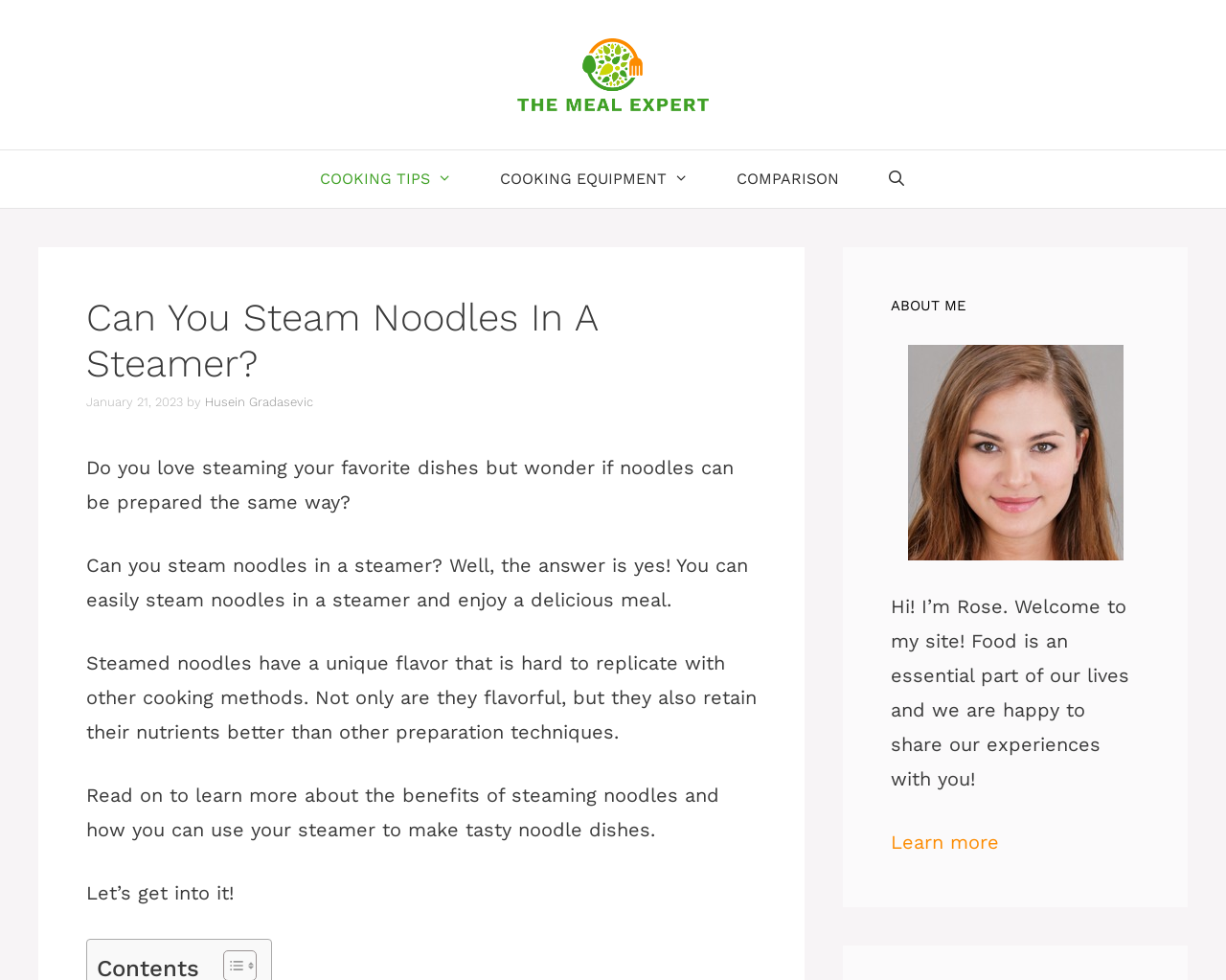Find the primary header on the webpage and provide its text.

Can You Steam Noodles In A Steamer?